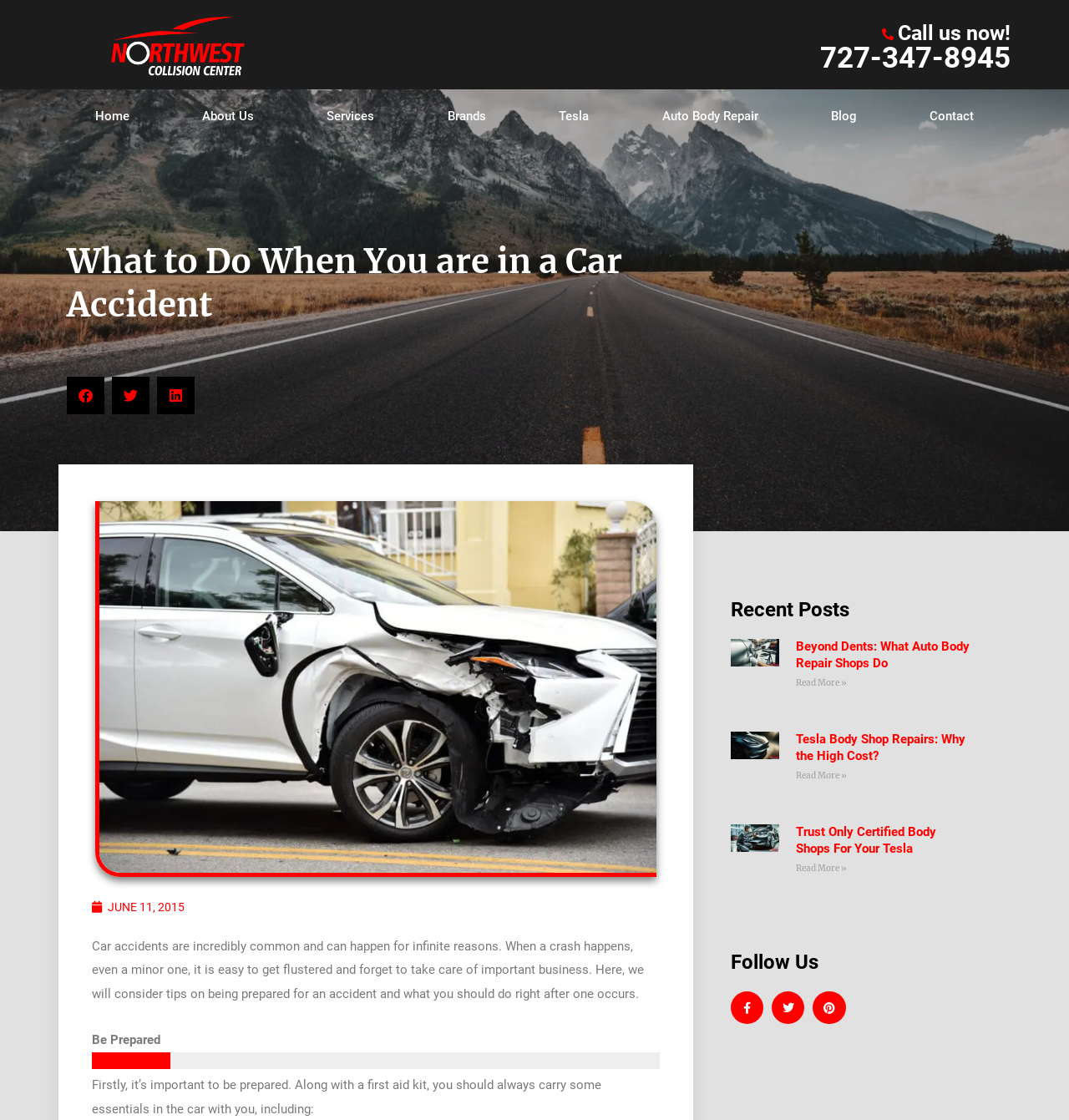Provide a brief response to the question using a single word or phrase: 
How many recent posts are listed?

3